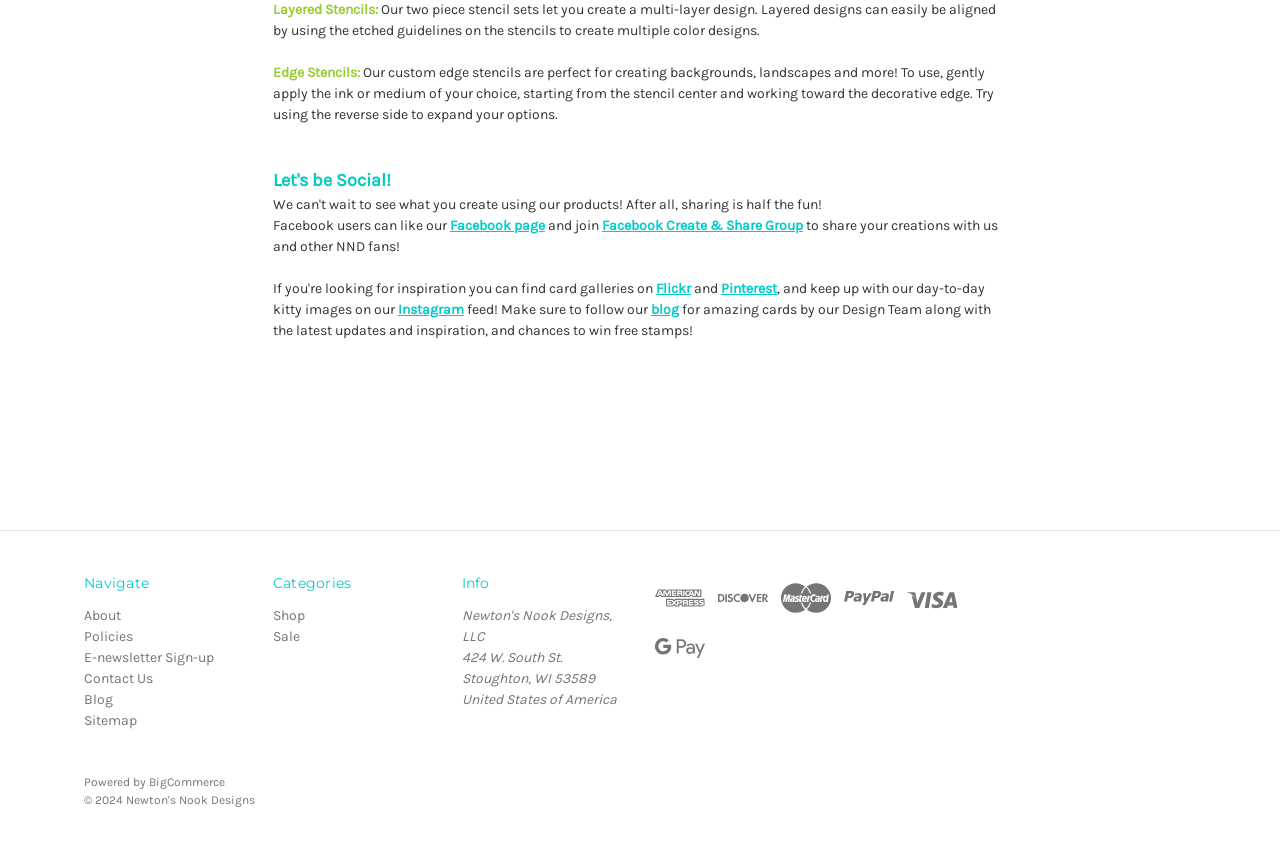Select the bounding box coordinates of the element I need to click to carry out the following instruction: "Go to About page".

[0.066, 0.714, 0.095, 0.734]